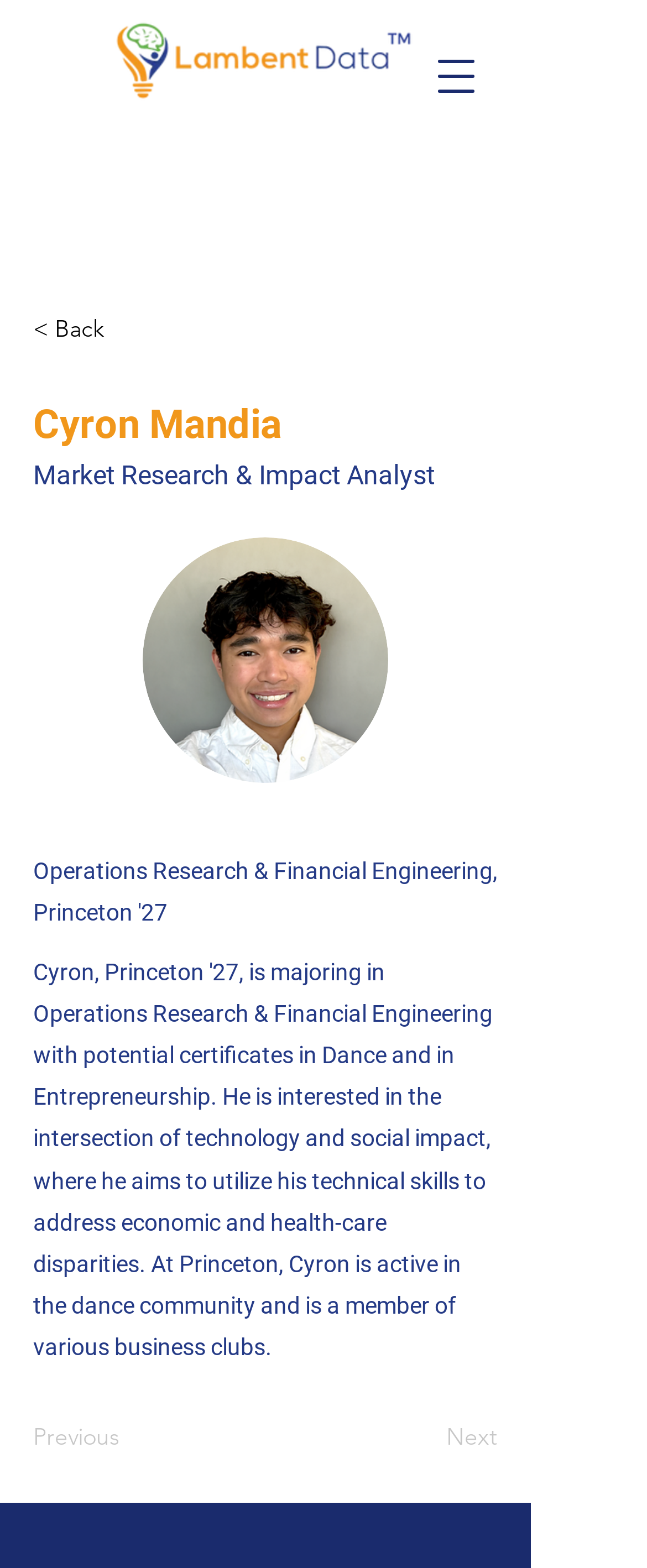What is the status of the 'Previous' button?
Please answer using one word or phrase, based on the screenshot.

Disabled